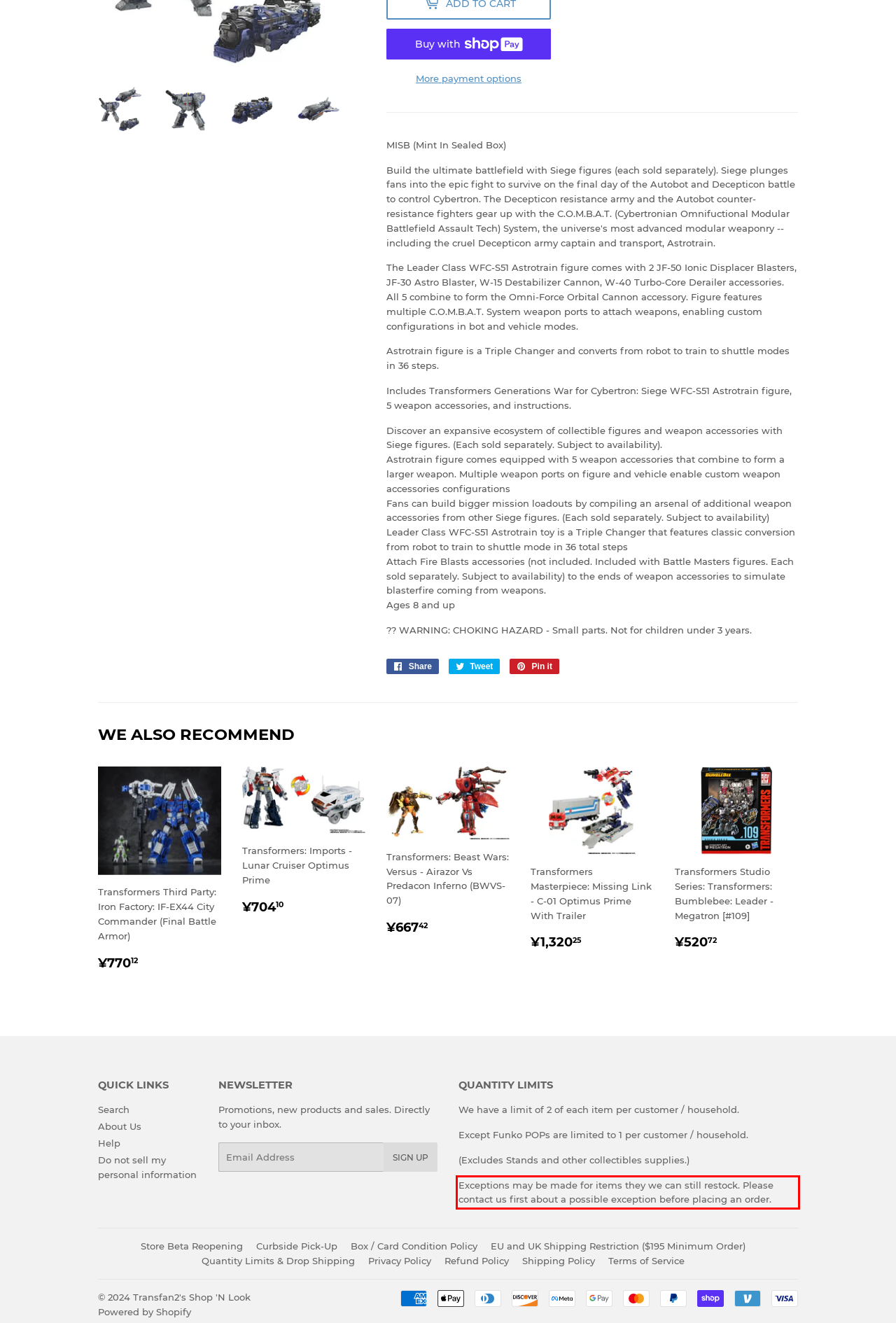Using the webpage screenshot, recognize and capture the text within the red bounding box.

Exceptions may be made for items they we can still restock. Please contact us first about a possible exception before placing an order.